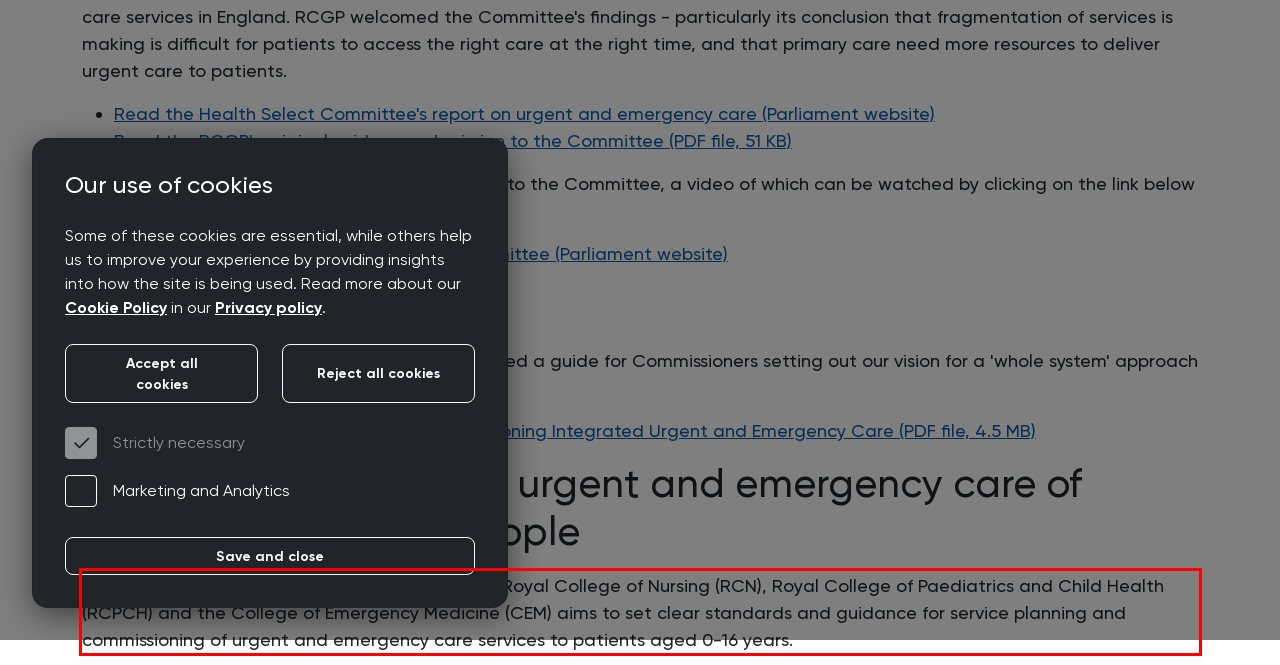Your task is to recognize and extract the text content from the UI element enclosed in the red bounding box on the webpage screenshot.

This document, produced in partnership with the Royal College of Nursing (RCN), Royal College of Paediatrics and Child Health (RCPCH) and the College of Emergency Medicine (CEM) aims to set clear standards and guidance for service planning and commissioning of urgent and emergency care services to patients aged 0-16 years.